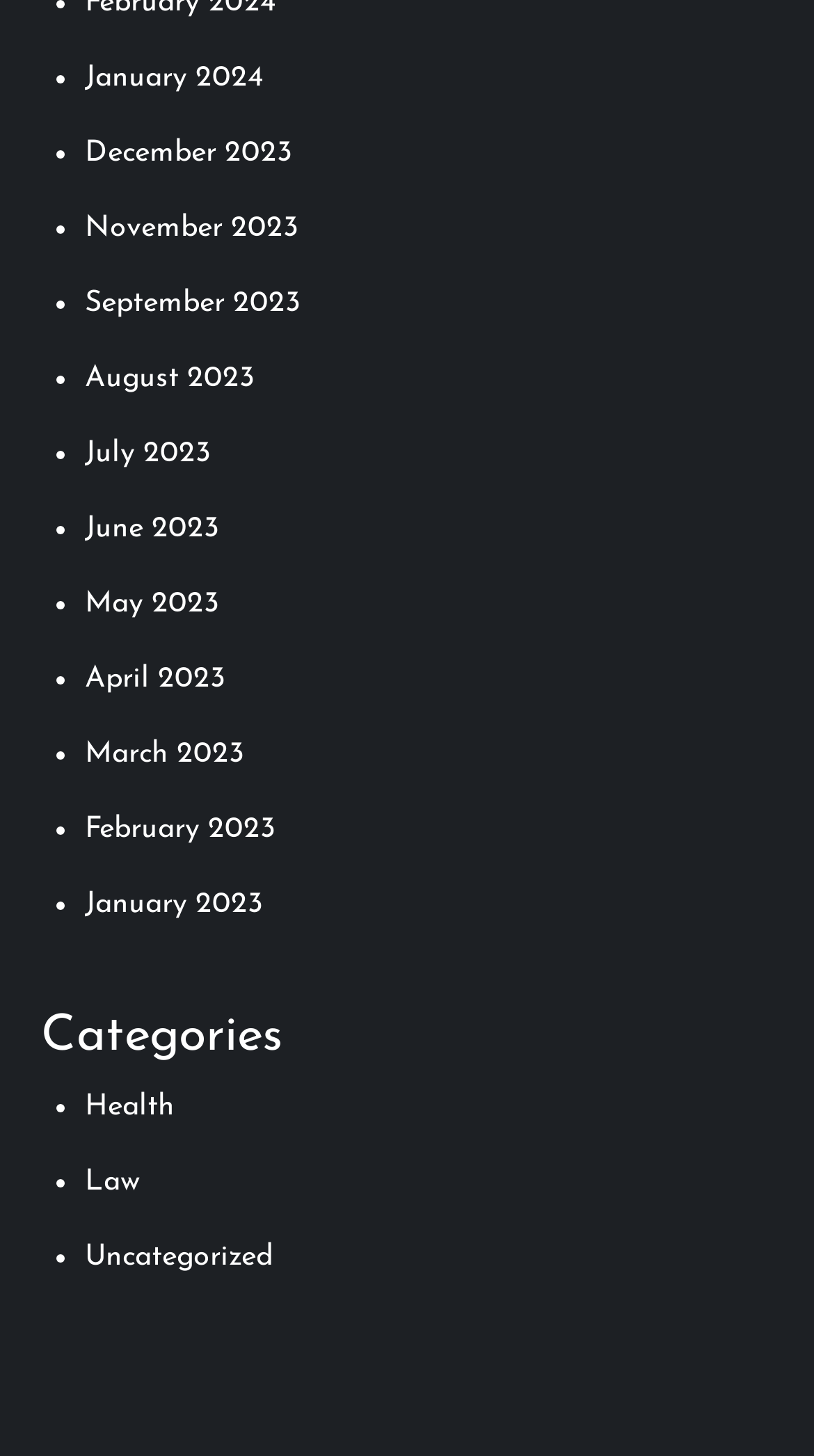Using the provided element description: "March 2023", identify the bounding box coordinates. The coordinates should be four floats between 0 and 1 in the order [left, top, right, bottom].

[0.104, 0.507, 0.299, 0.529]